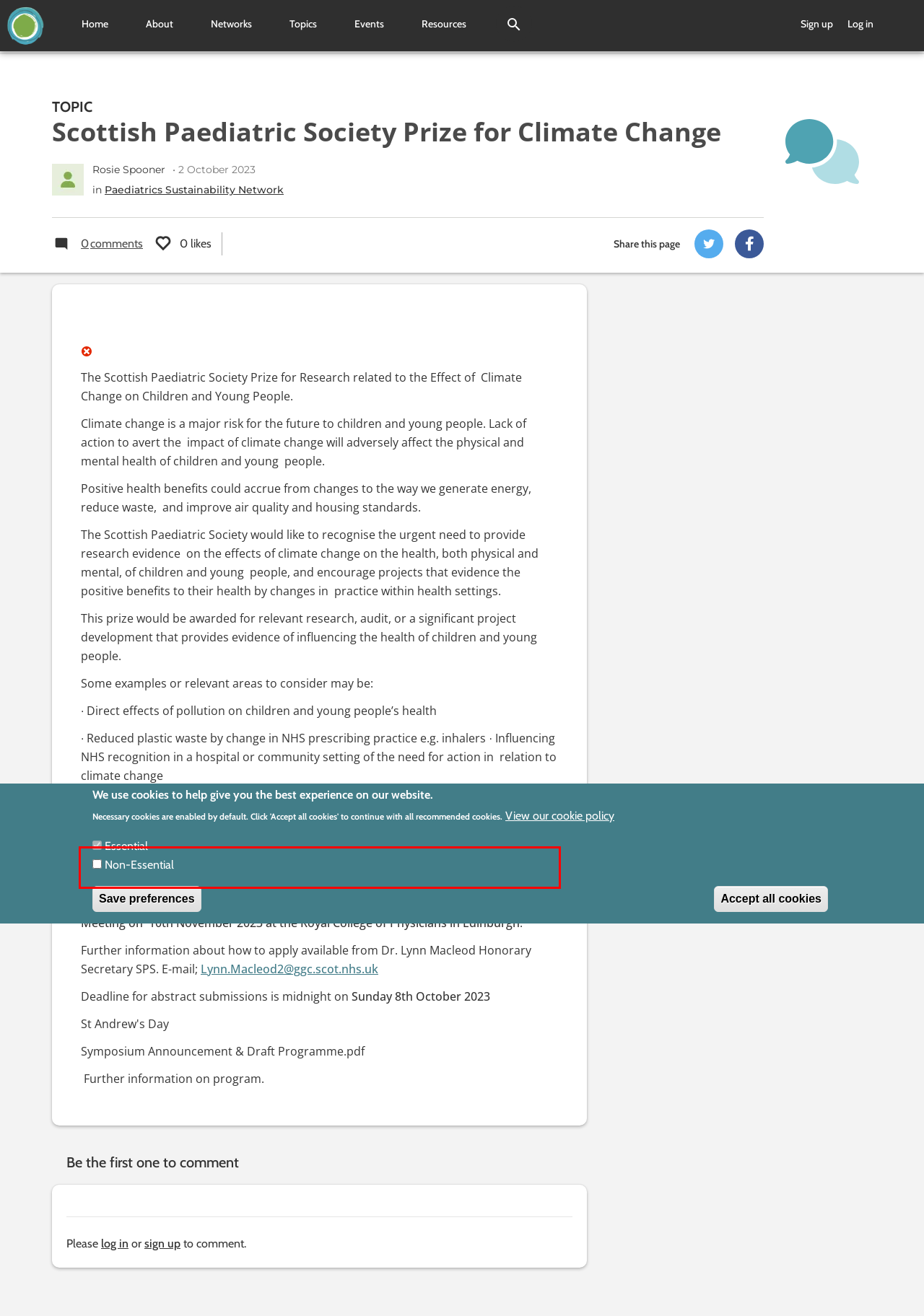Using the provided webpage screenshot, recognize the text content in the area marked by the red bounding box.

The prize will be awarded for a significant piece of work in this important area, and will be presented on an annual basis.